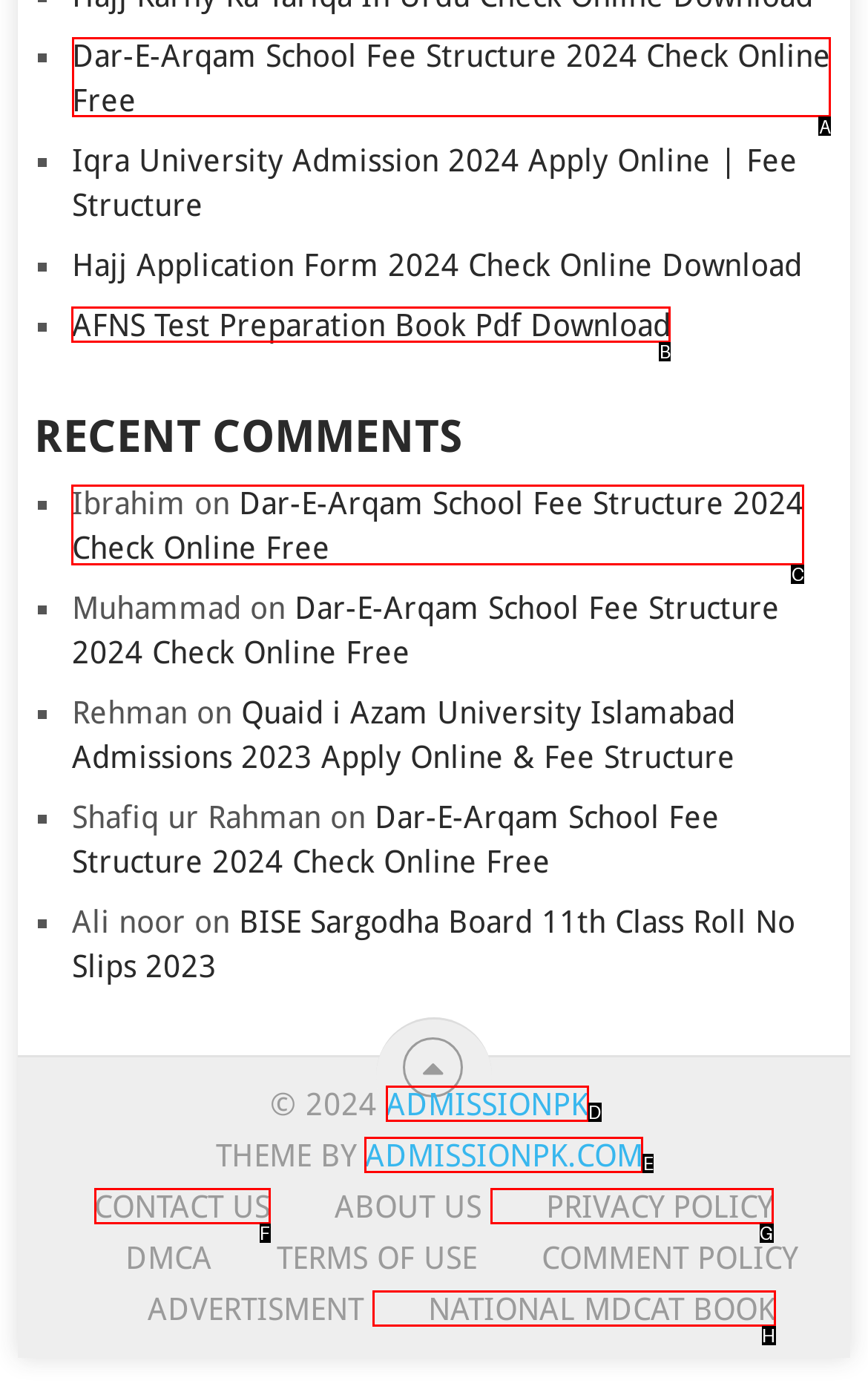Identify the HTML element to click to execute this task: Check Dar-E-Arqam School Fee Structure 2024 Respond with the letter corresponding to the proper option.

A